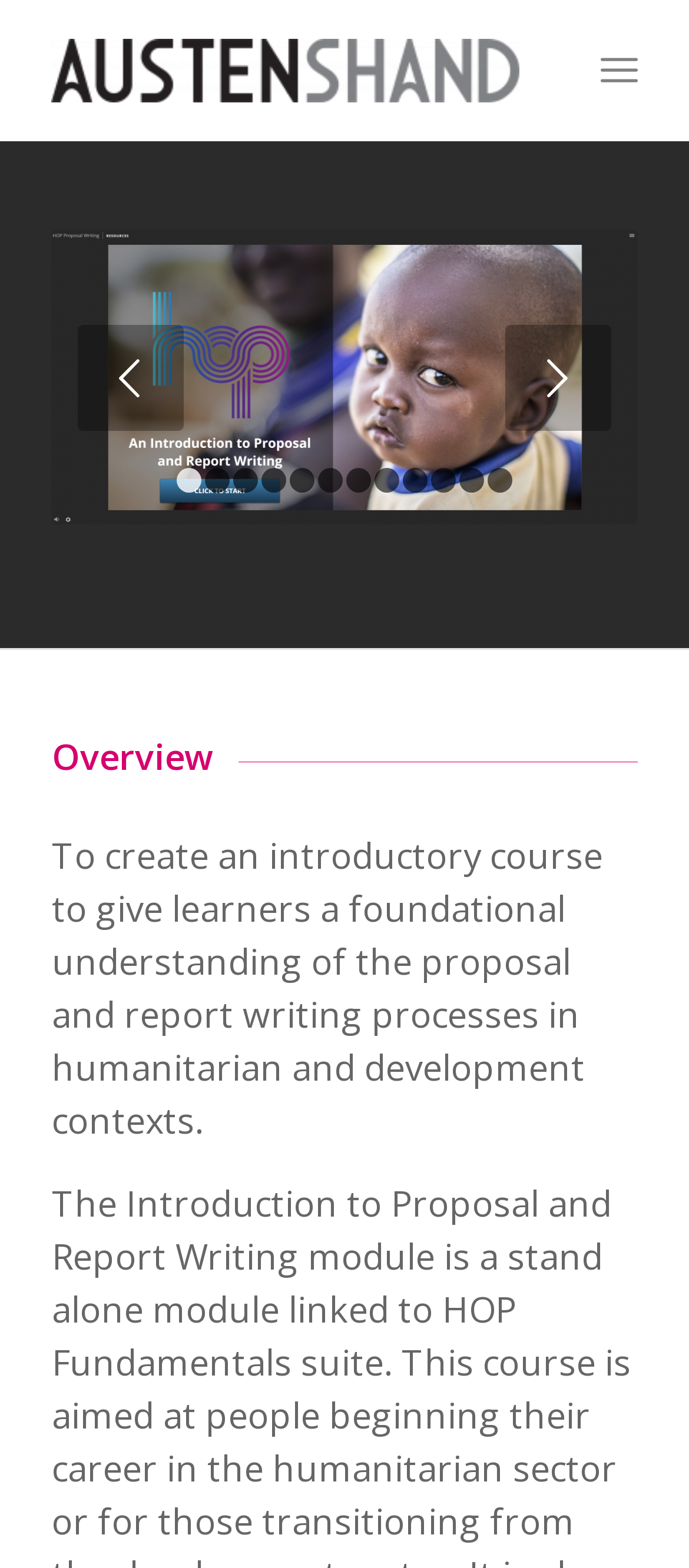Use a single word or phrase to answer the question: How many links are in the menu?

12